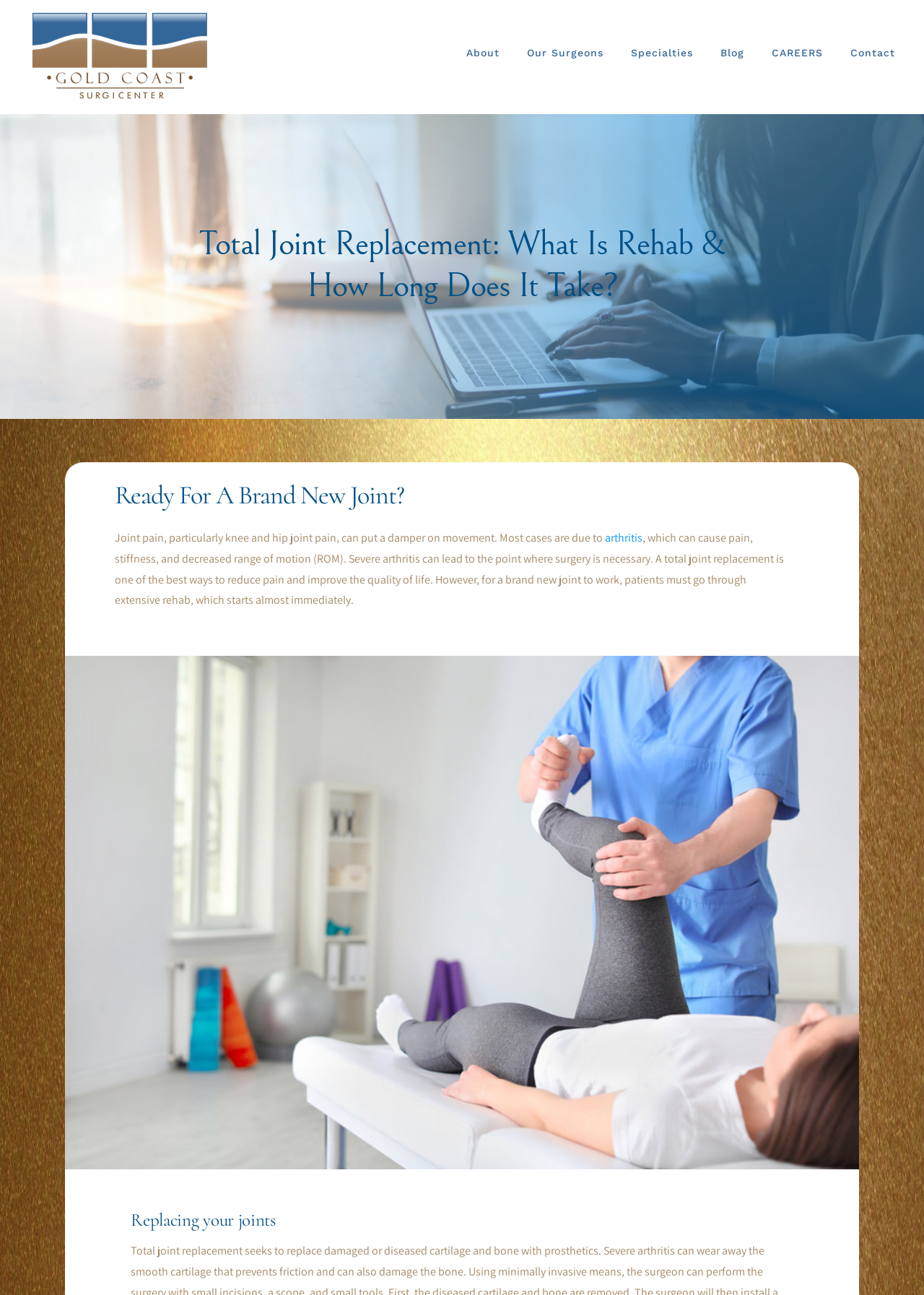Locate the bounding box coordinates of the element's region that should be clicked to carry out the following instruction: "Click the Gold Coast Surgery Center Logo". The coordinates need to be four float numbers between 0 and 1, i.e., [left, top, right, bottom].

[0.031, 0.006, 0.227, 0.078]